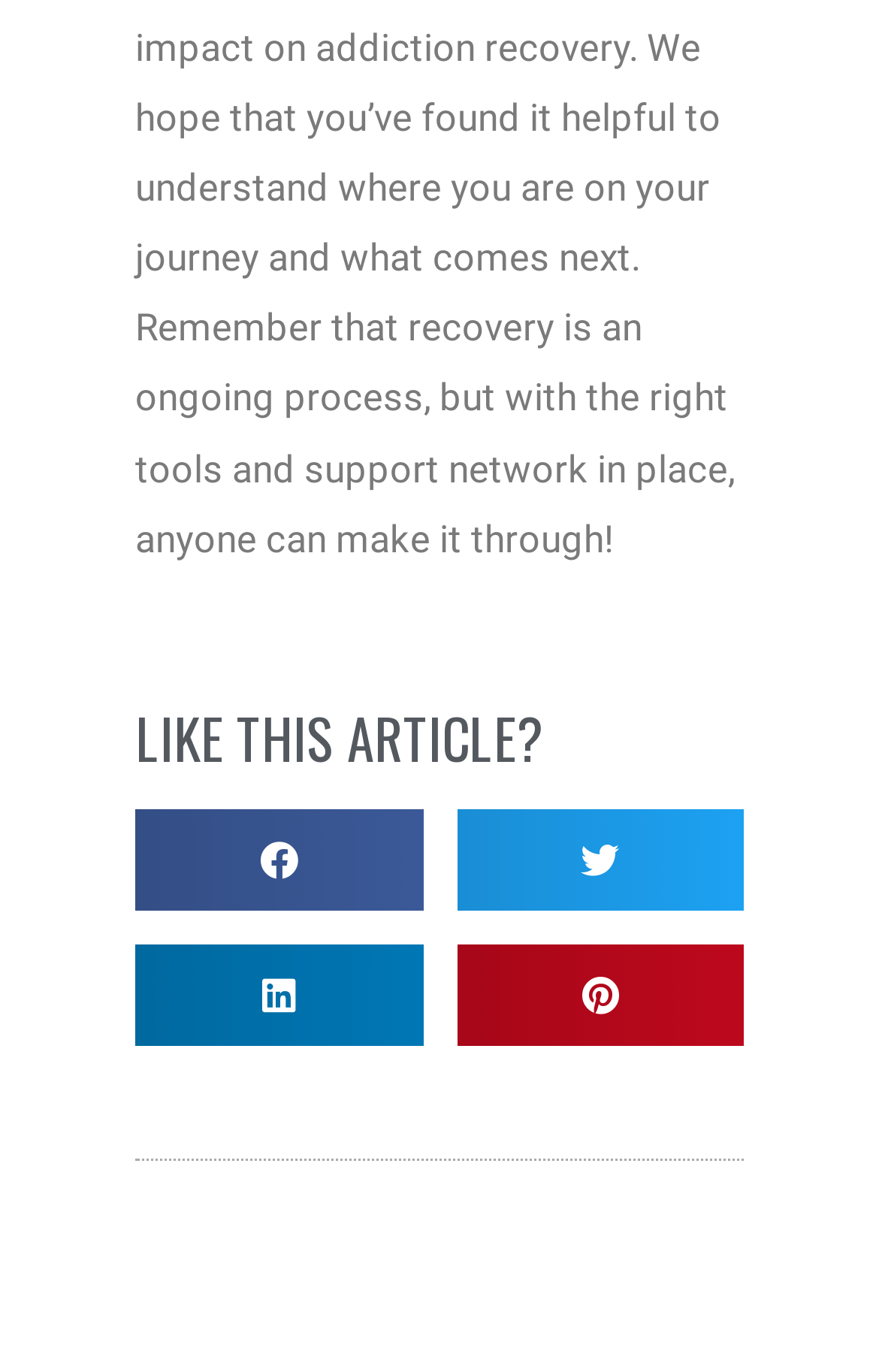Please provide the bounding box coordinates in the format (top-left x, top-left y, bottom-right x, bottom-right y). Remember, all values are floating point numbers between 0 and 1. What is the bounding box coordinate of the region described as: aria-label="Share on twitter"

[0.519, 0.59, 0.846, 0.664]